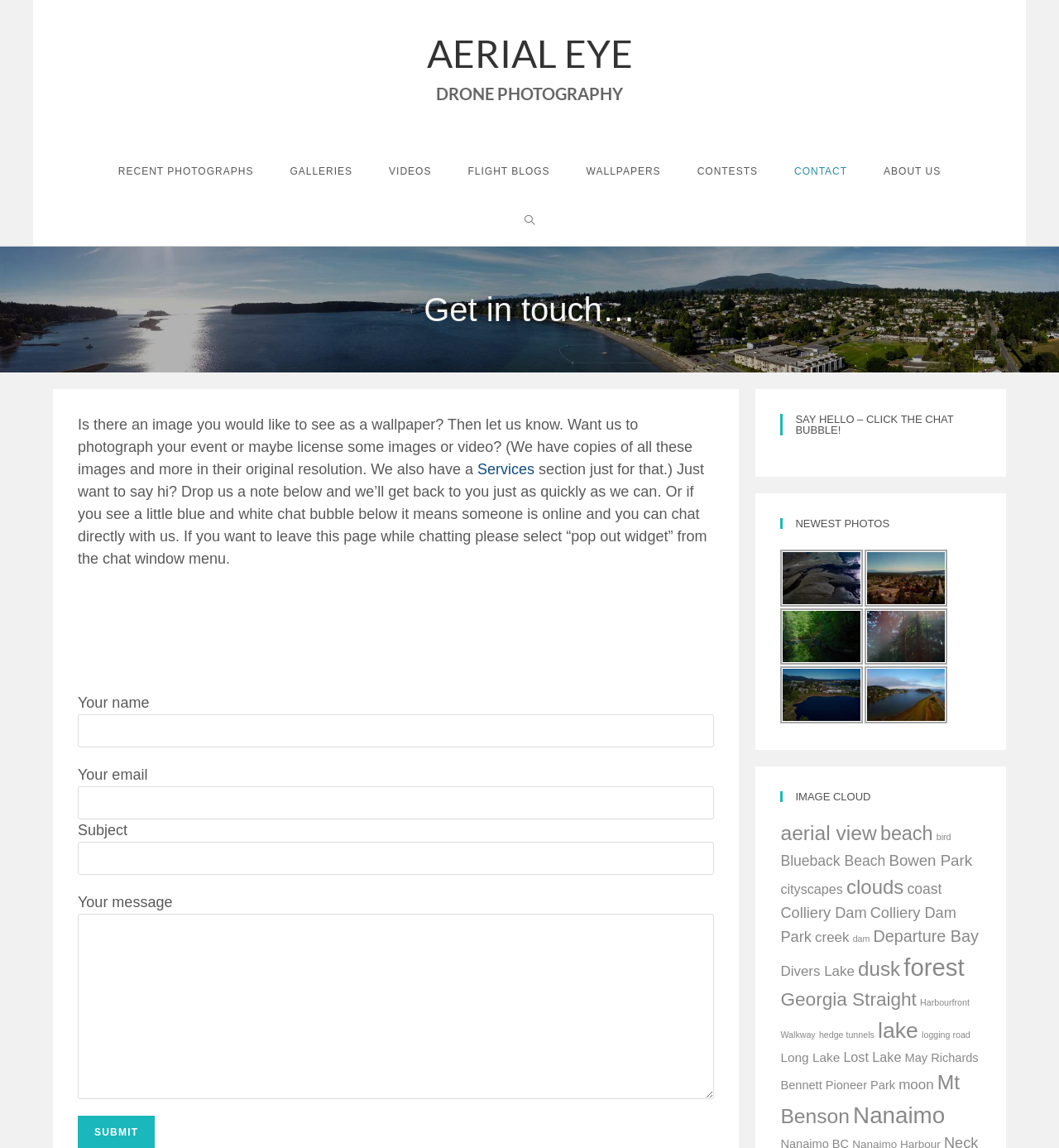Pinpoint the bounding box coordinates of the element that must be clicked to accomplish the following instruction: "Click the 'WALLPAPERS' link". The coordinates should be in the format of four float numbers between 0 and 1, i.e., [left, top, right, bottom].

[0.536, 0.128, 0.641, 0.171]